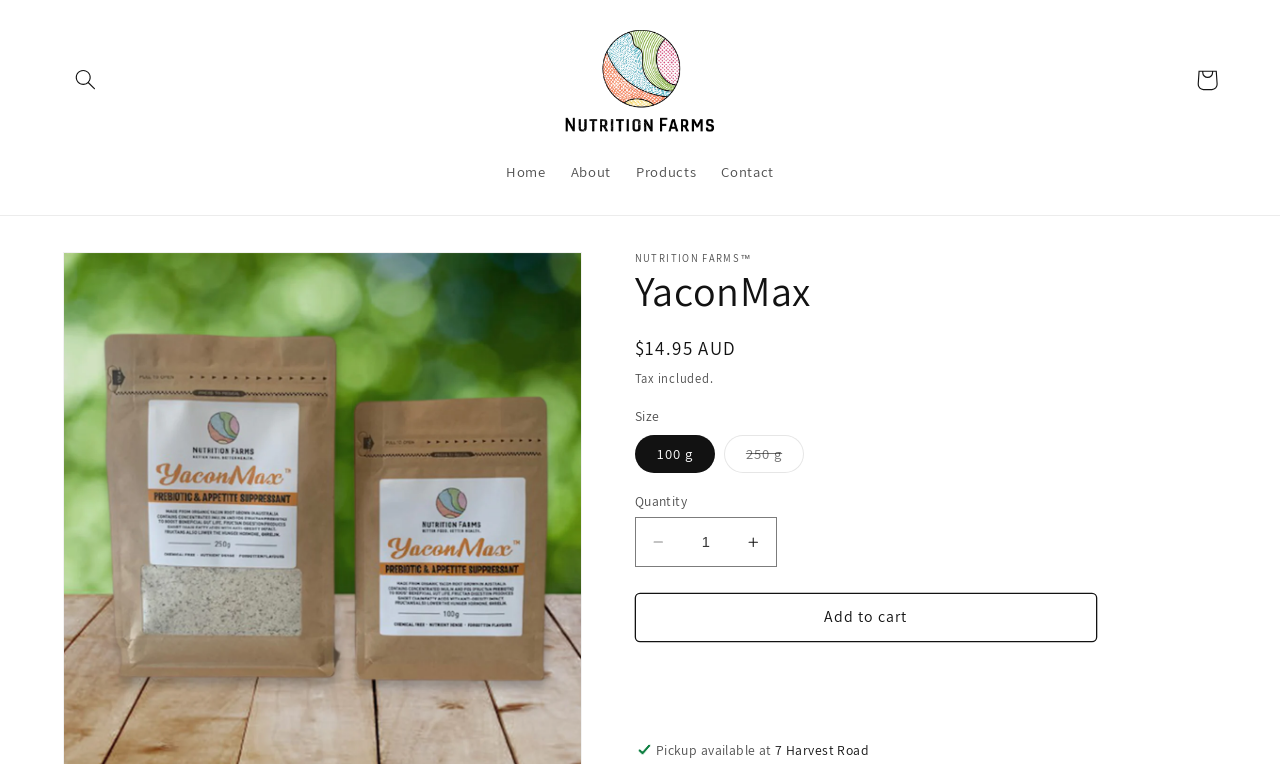Could you indicate the bounding box coordinates of the region to click in order to complete this instruction: "Go to Home page".

[0.386, 0.197, 0.436, 0.255]